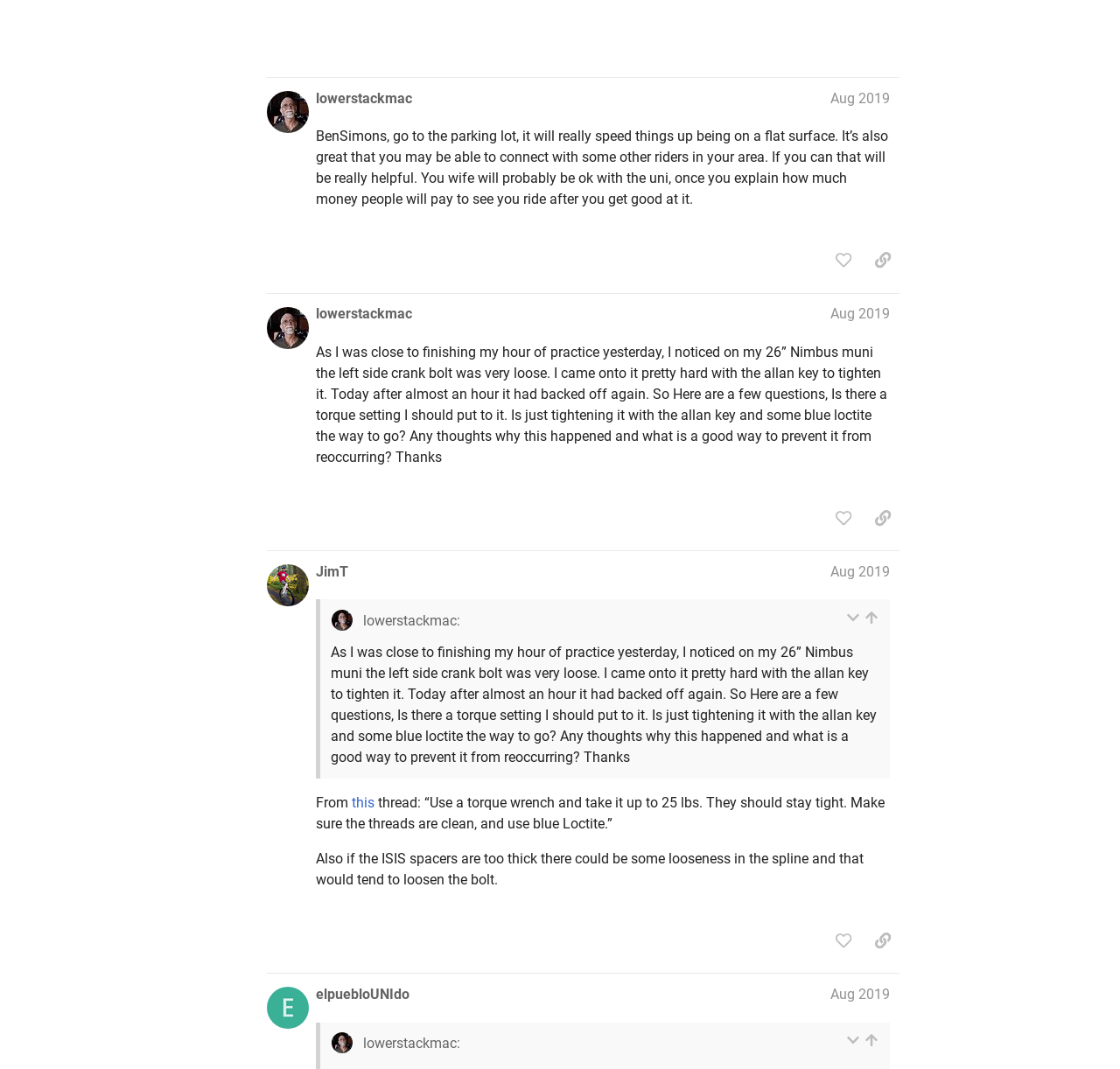Can you look at the image and give a comprehensive answer to the question:
What is the purpose of the 'Sidebar' button?

The 'Sidebar' button is located at the top-left corner of the webpage, and it has an expanded state, indicating that it can be used to expand or collapse the sidebar section of the webpage.